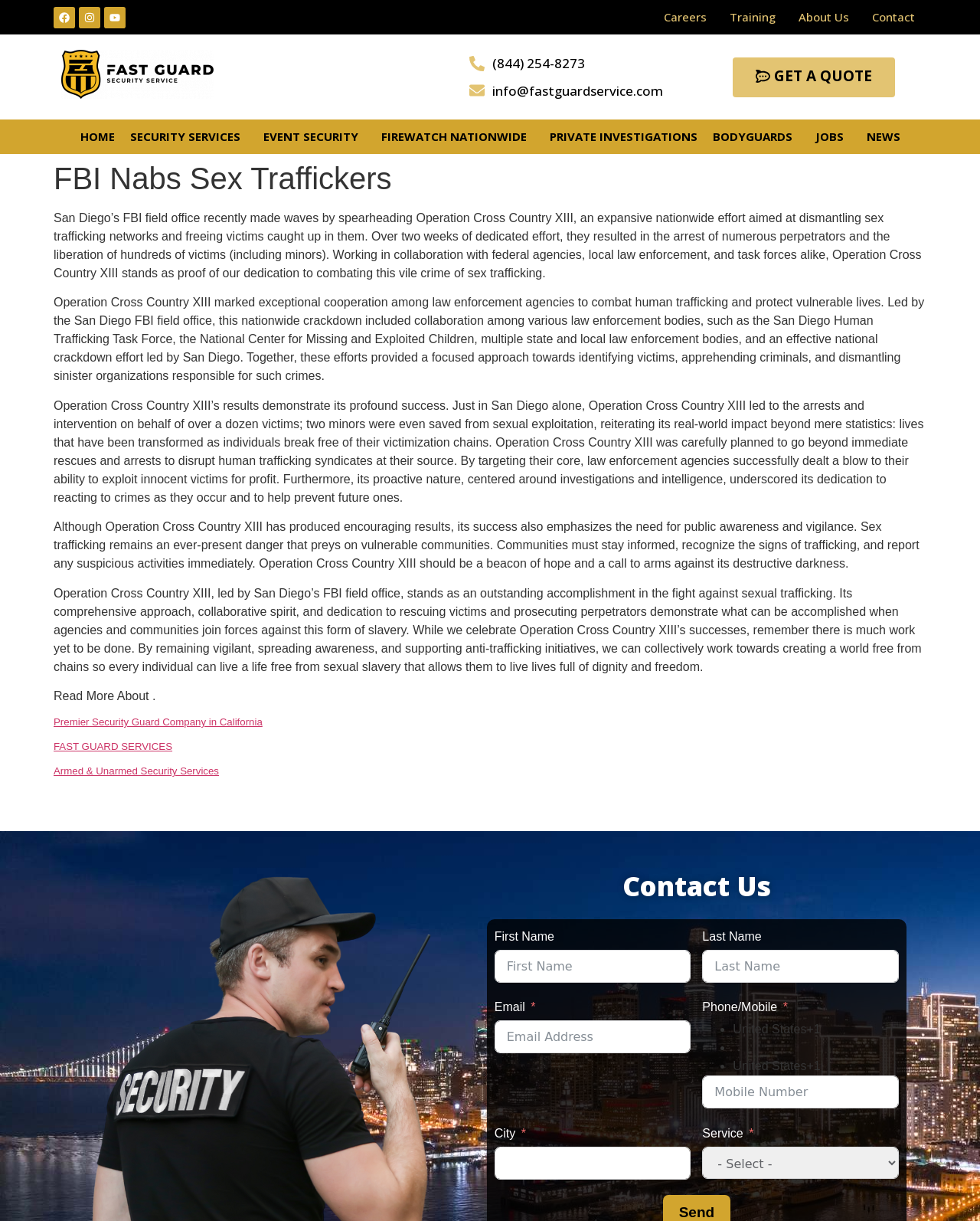Based on the image, please elaborate on the answer to the following question:
How many social media links are there?

I counted the number of social media links by looking at the top right corner of the webpage, where I found links to Facebook, Instagram, and Youtube.